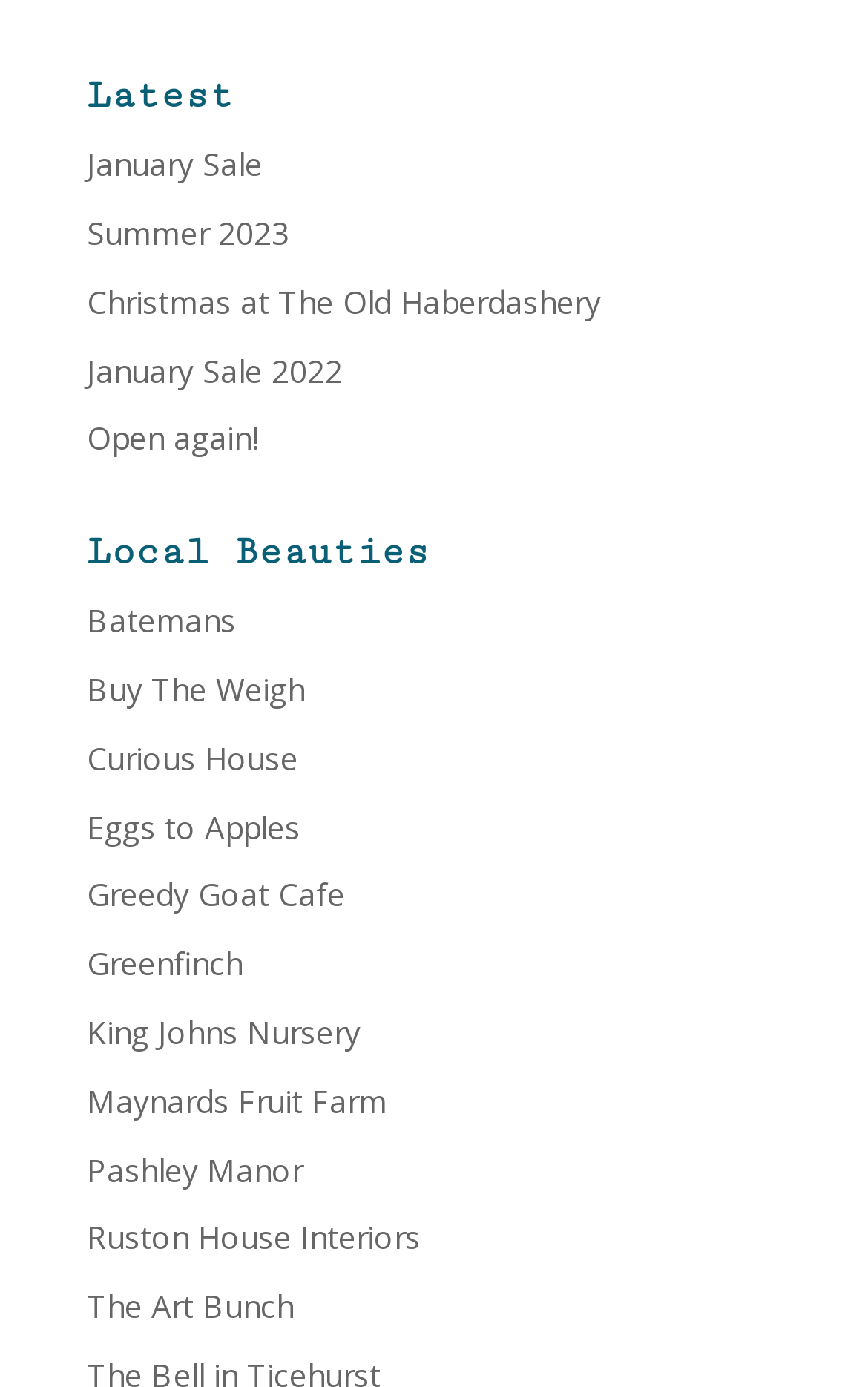Provide a short answer to the following question with just one word or phrase: What is the last link on the webpage?

The Art Bunch